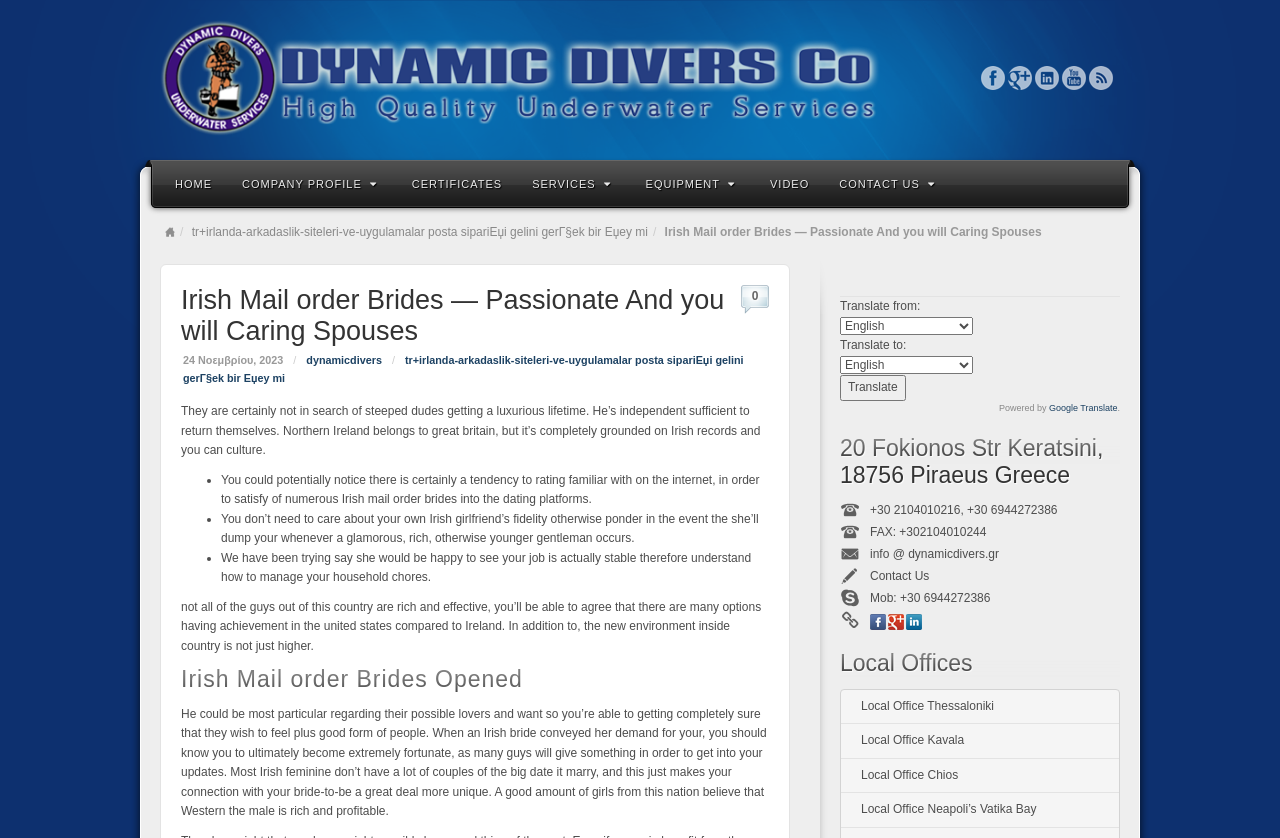Please find the bounding box for the UI element described by: "Contact us".

[0.644, 0.189, 0.746, 0.247]